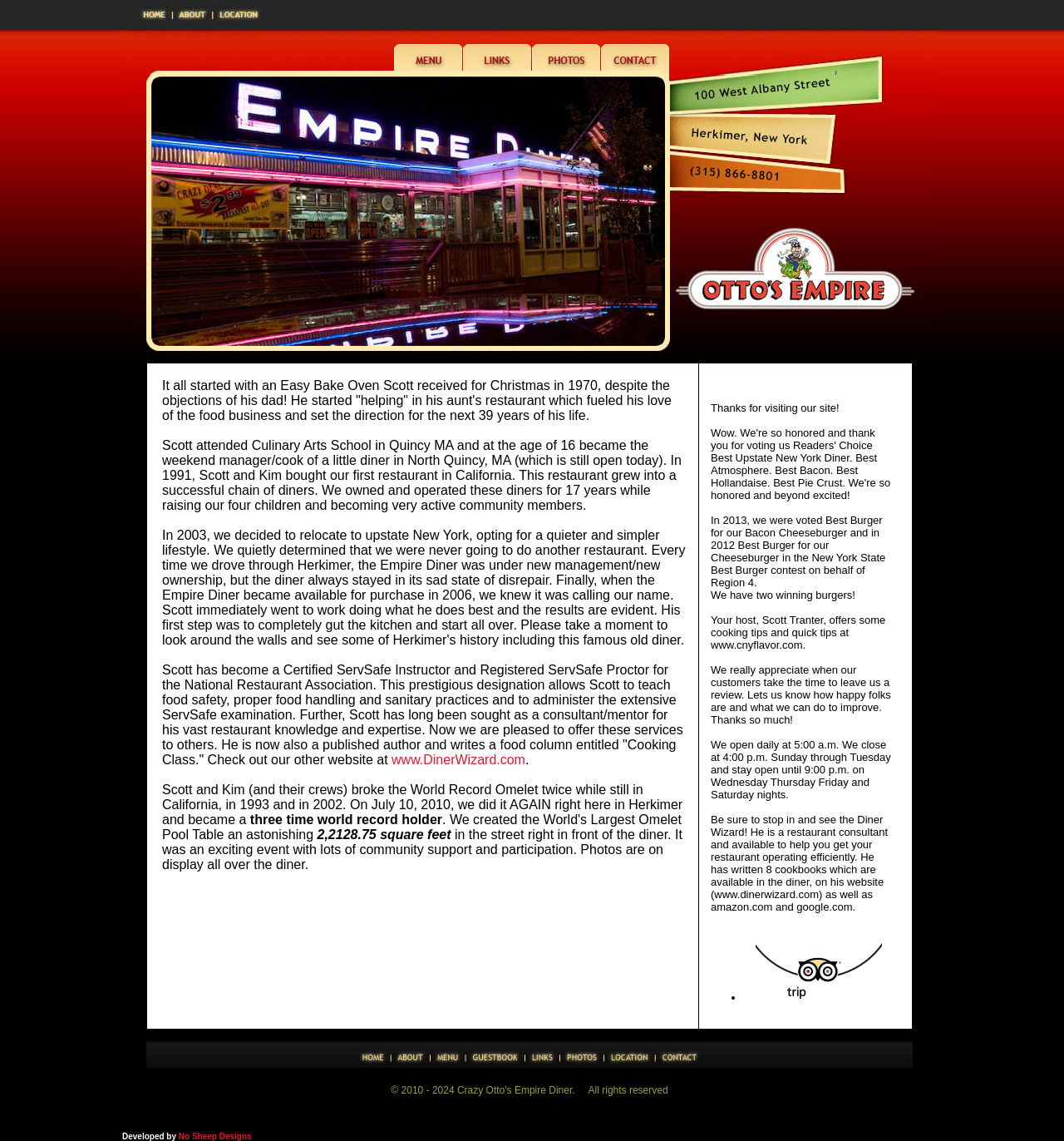Please identify the bounding box coordinates of the area that needs to be clicked to follow this instruction: "send an email to info@cmsale.com".

None